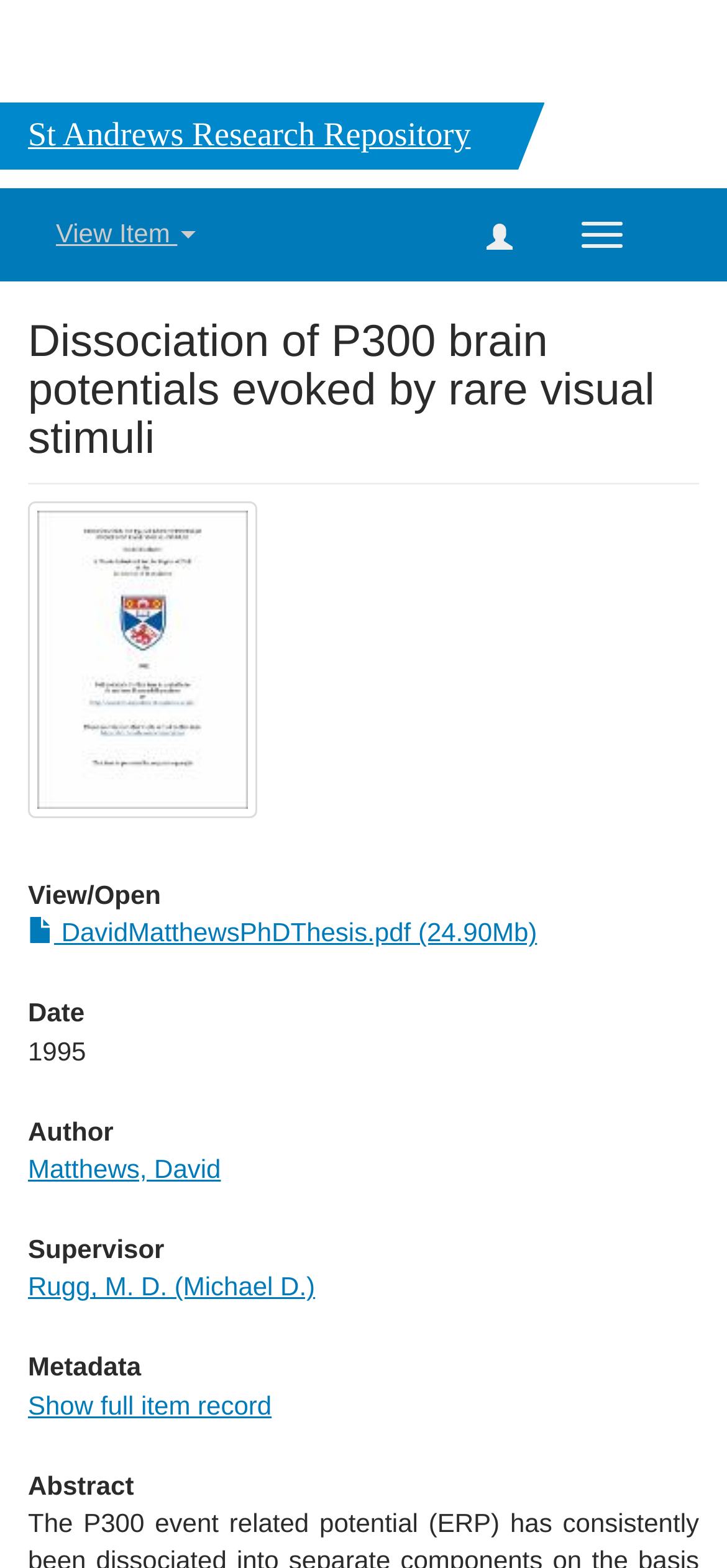What is the year of publication?
Based on the screenshot, give a detailed explanation to answer the question.

I found the answer by looking at the 'Date' heading and the static text below it, which contains the year of publication.